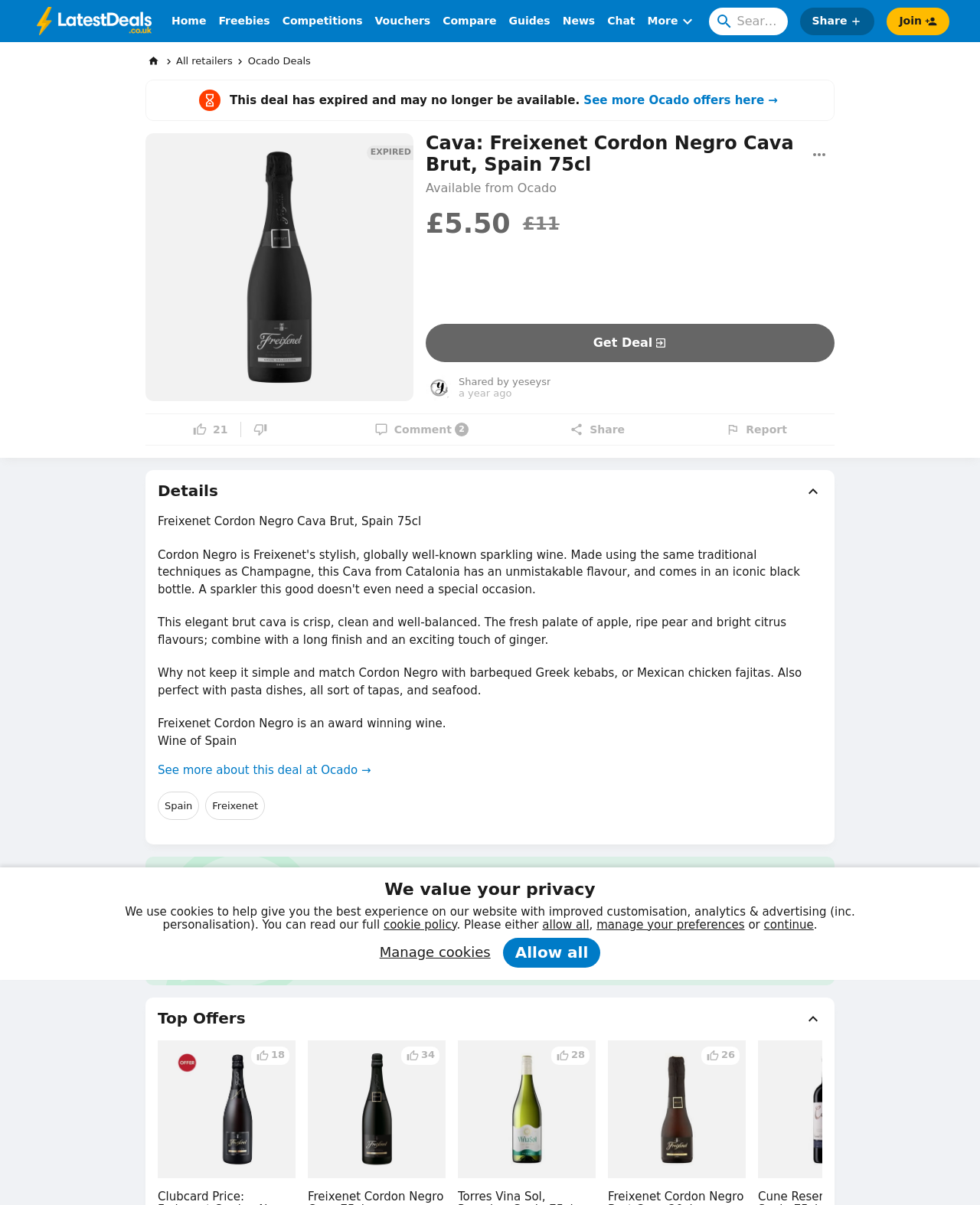Find the bounding box coordinates of the clickable area required to complete the following action: "Search for a deal".

[0.723, 0.006, 0.804, 0.029]